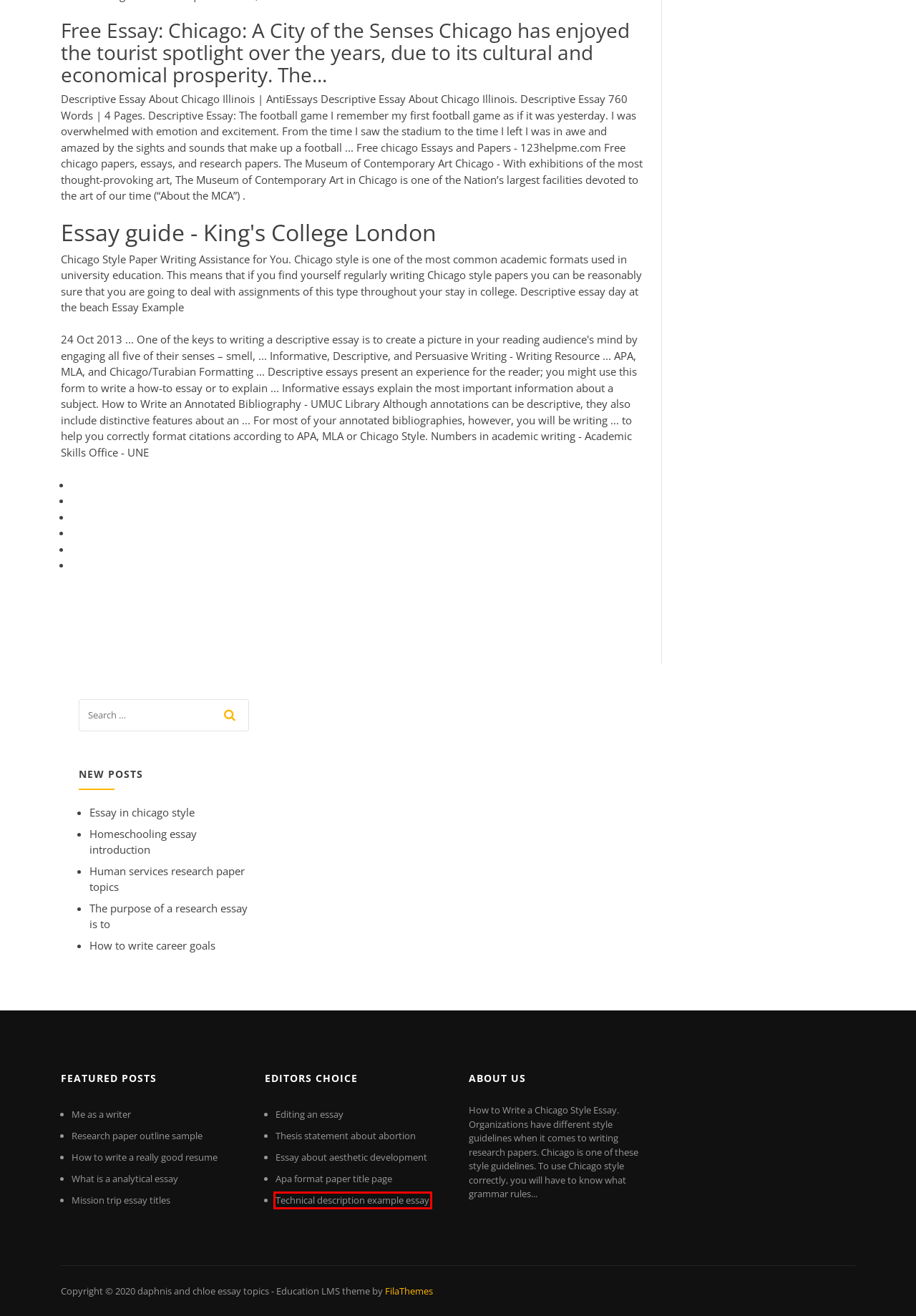Review the screenshot of a webpage containing a red bounding box around an element. Select the description that best matches the new webpage after clicking the highlighted element. The options are:
A. What is a analytical essay cldml
B. Technical description example essay ftmde
C. How to write a really good resume xuezc
D. Editing an essay rhveo
E. How to write career goals kctvu
F. Essay about aesthetic development flxta
G. Homeschooling essay introduction jrvuk
H. Me as a writer xqcev

B